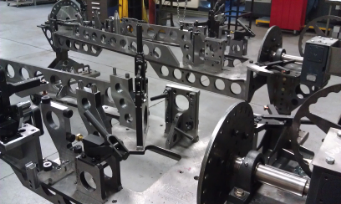Elaborate on the contents of the image in great detail.

The image showcases a detailed view of a complex assembly of welded fixtures, designed for manufacturing processes. The prominent metallic structures exhibit a combination of precise cutouts and robust frameworks, typical of custom tooling solutions. Various rigid components can be seen, including brackets and alignment features, which are crafted to facilitate optimal part locating and handling during welding operations. The overall construction signifies a commitment to quality and durability, essential for maintaining structural integrity in industrial applications. This scene reflects the innovative engineering solutions provided by Southern Minnesota Tooling, highlighting their expertise in developing high-quality manual hydraulic and pneumatic systems.